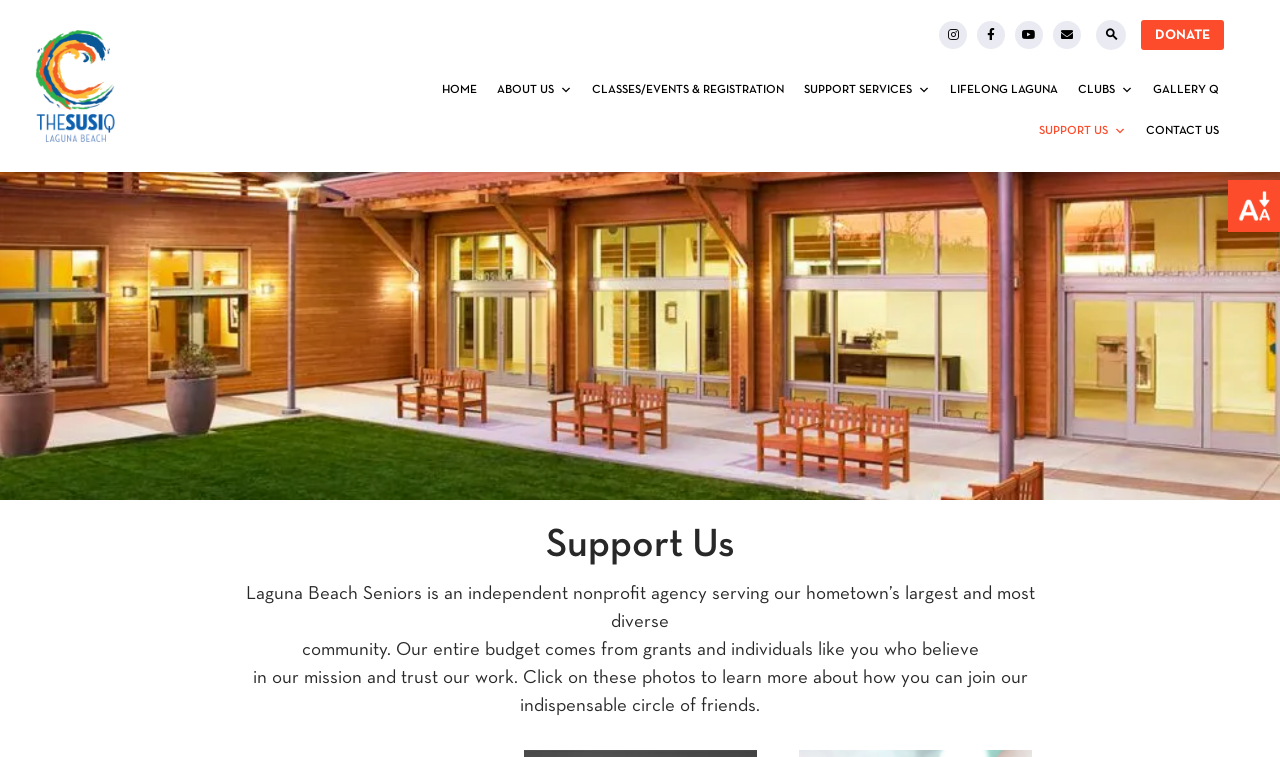Specify the bounding box coordinates of the area to click in order to execute this command: 'Visit the 'HOME' page'. The coordinates should consist of four float numbers ranging from 0 to 1, and should be formatted as [left, top, right, bottom].

[0.338, 0.092, 0.38, 0.145]